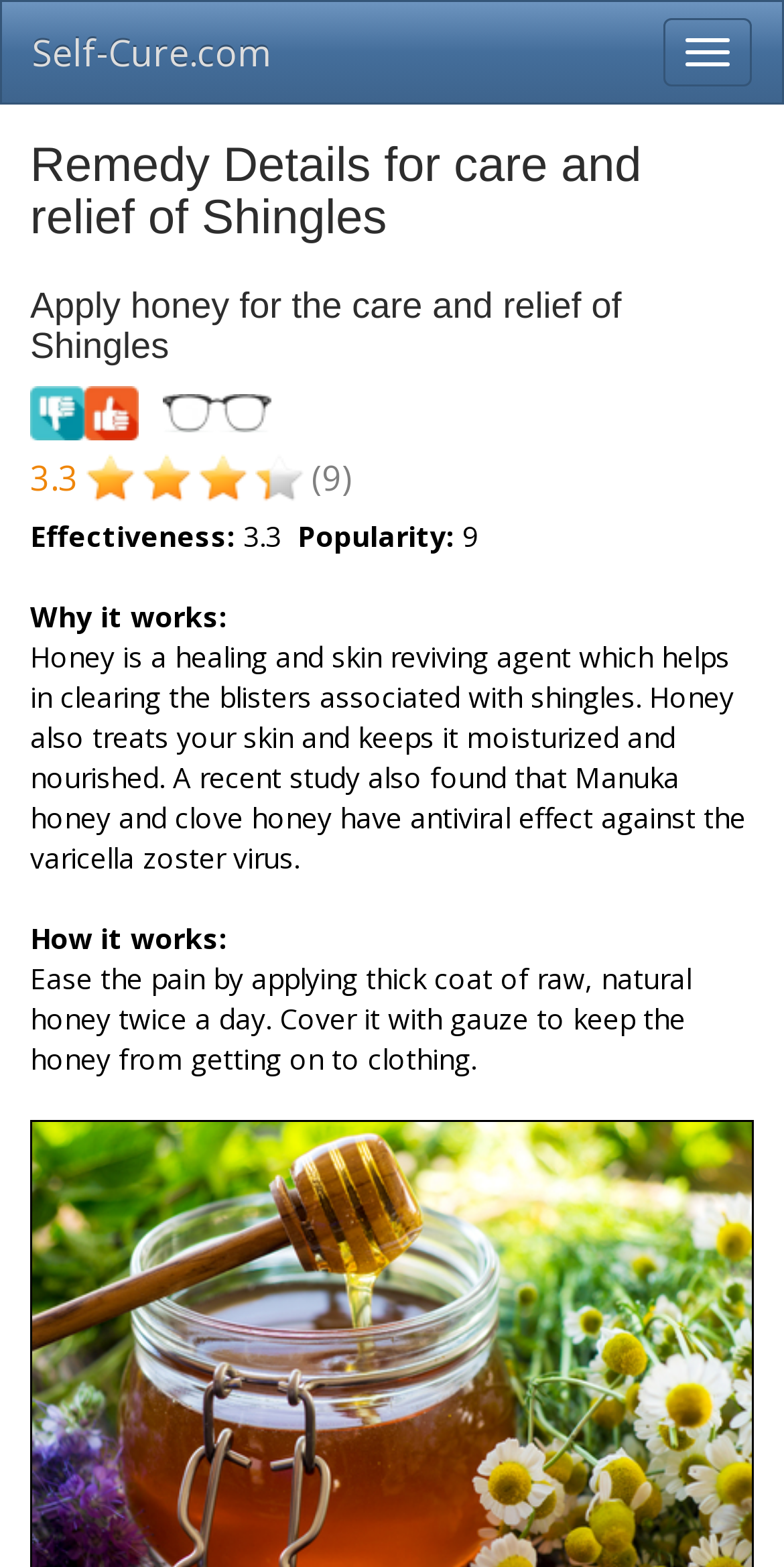What is the effectiveness score of this remedy?
Please ensure your answer is as detailed and informative as possible.

I found the effectiveness score by looking at the section 'Effectiveness:' which is followed by the score '3.3'.